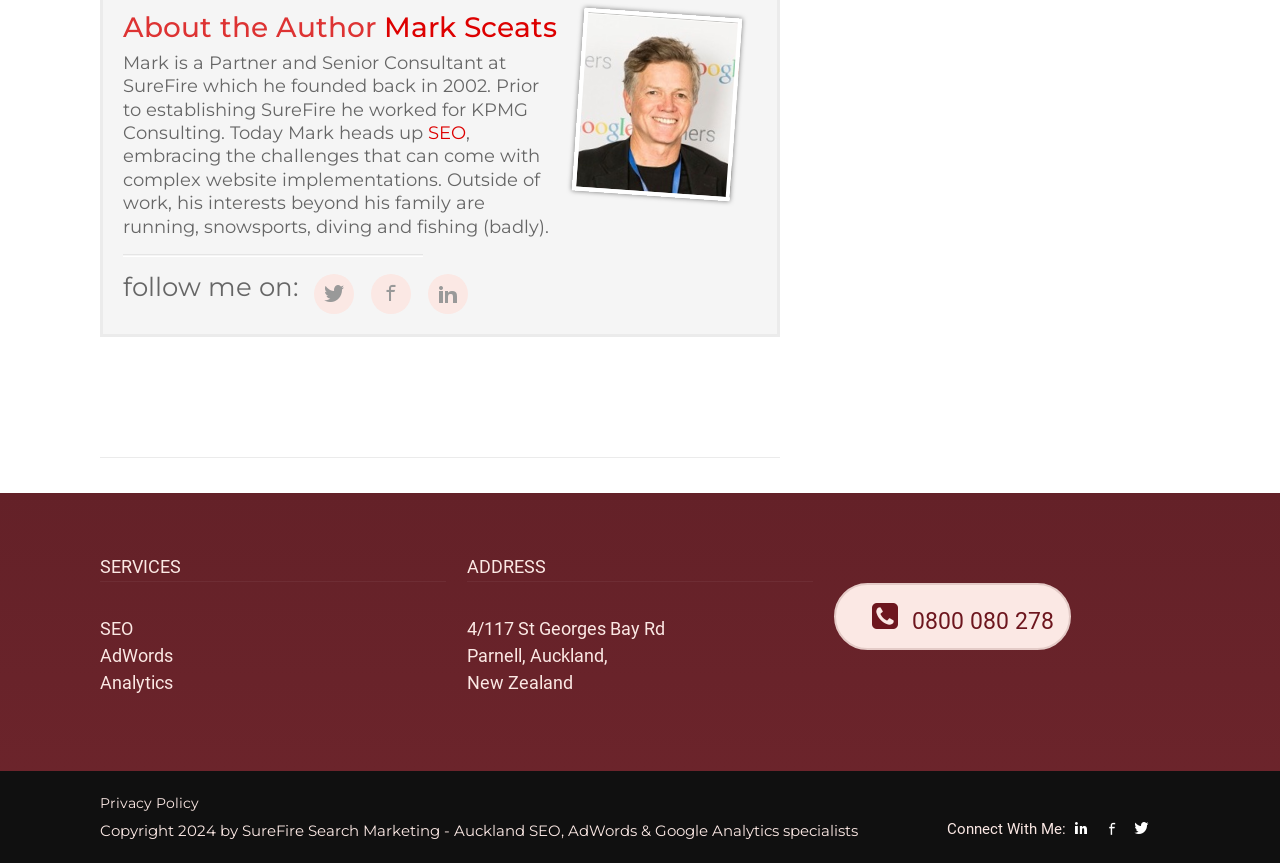How can you contact SureFire?
Please elaborate on the answer to the question with detailed information.

The webpage provides a phone number to contact SureFire, which is 0800 080 278. This information is obtained from the link element with the text ' 0800 080 278'.